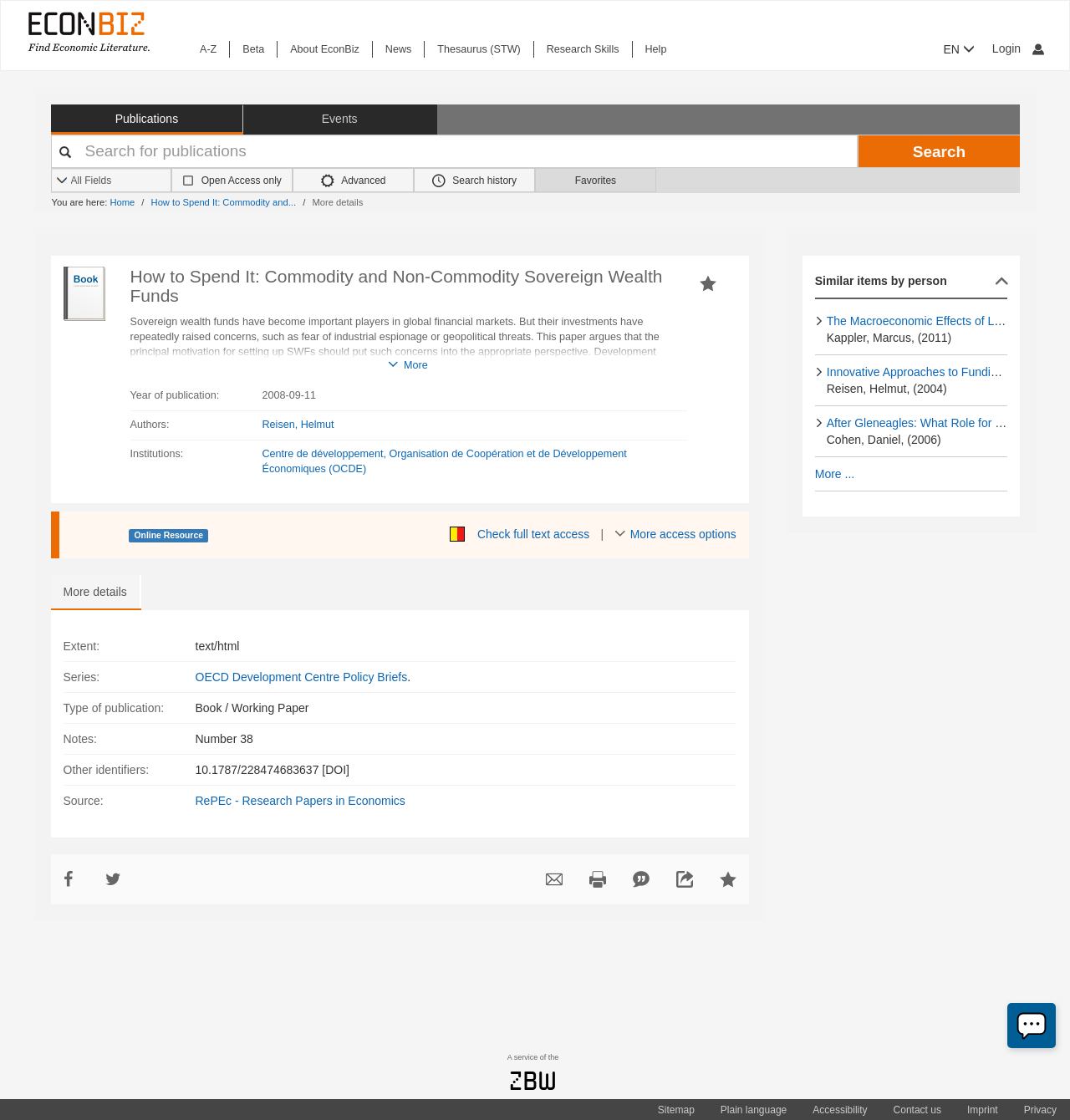Given the webpage screenshot and the description, determine the bounding box coordinates (top-left x, top-left y, bottom-right x, bottom-right y) that define the location of the UI element matching this description: OECD Development Centre Policy Briefs

[0.182, 0.599, 0.381, 0.611]